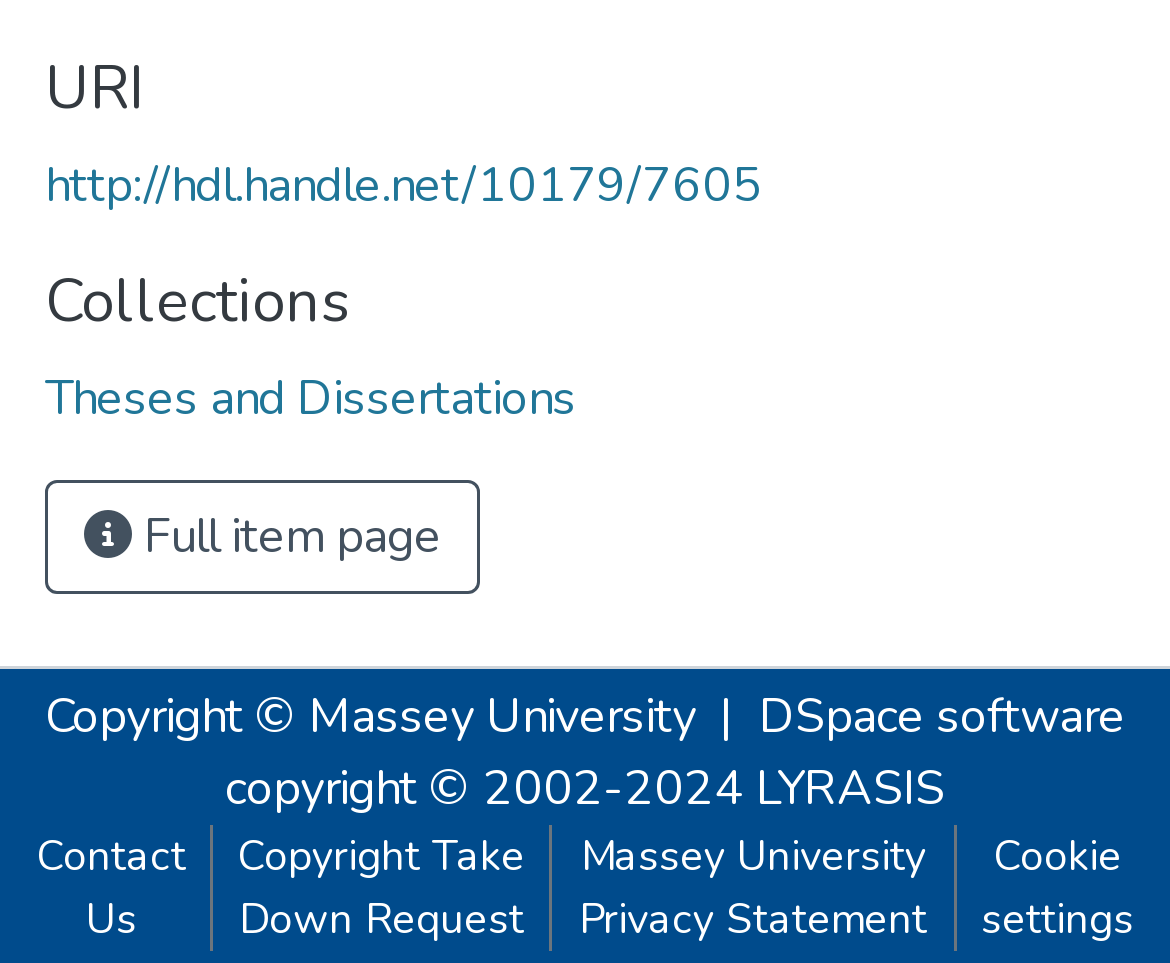What is the name of the organization that provides the software?
Please use the visual content to give a single word or phrase answer.

LYRASIS